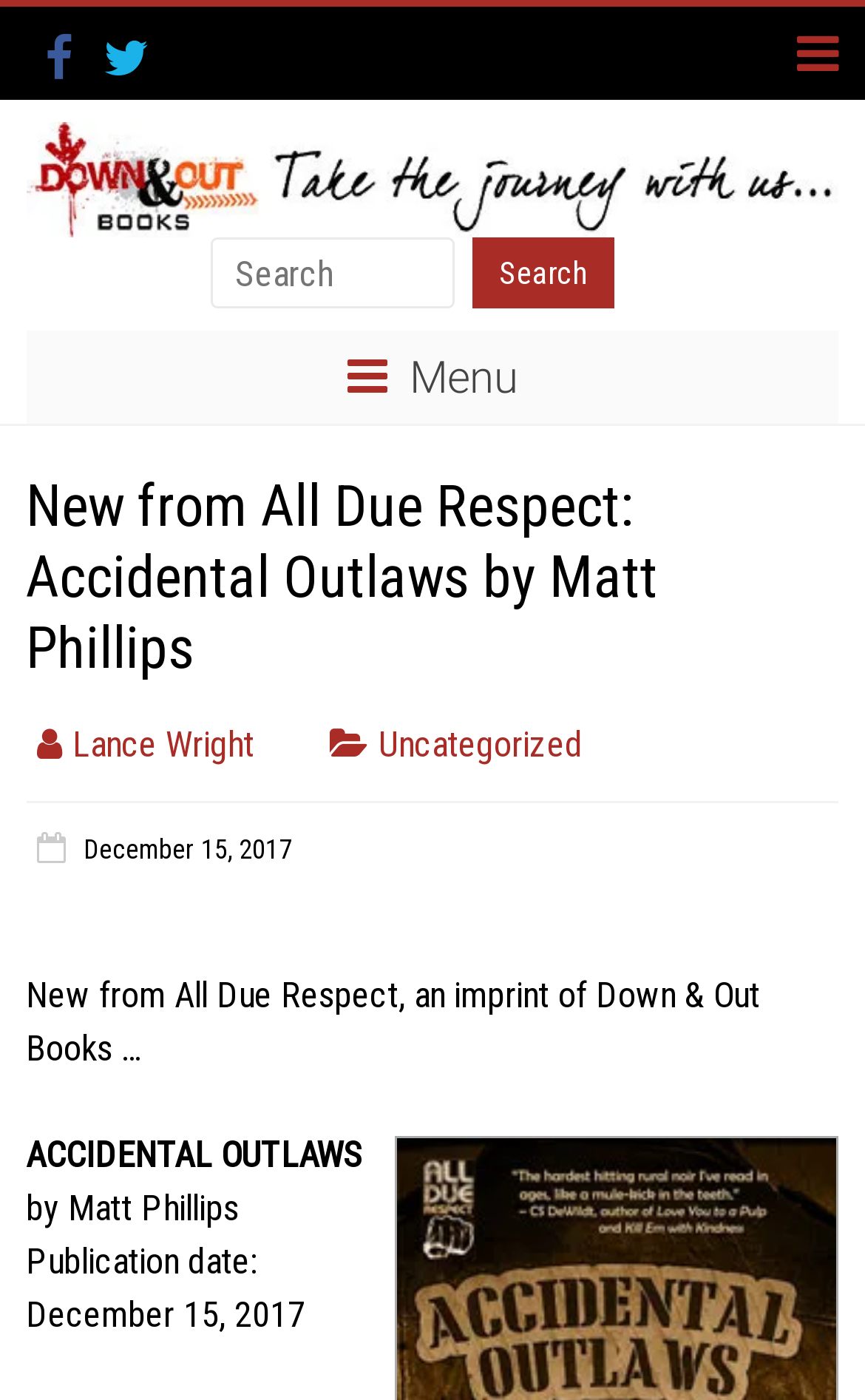Construct a comprehensive caption that outlines the webpage's structure and content.

The webpage appears to be a book publication page, specifically for "Accidental Outlaws" by Matt Phillips. At the top left, there are two social media links, represented by icons. Below these icons, there is a heading with the title "Down & Out Books" and an image of the same name. 

To the right of the image, there is another heading with the same title "Down & Out Books" and a link with the same name. Below this, there is a paragraph of text that reads "Take the journey with us …". 

In the middle of the page, there is a search bar with a "Search" button to the right. Above the search bar, there is a heading with the title "Menu". 

On the left side of the page, there is a navigation menu with several links, including "New from All Due Respect: Accidental Outlaws by Matt Phillips", "Lance Wright", "Uncategorized", and a link with a calendar icon and the date "December 15, 2017". 

Below the navigation menu, there are three paragraphs of text. The first paragraph reads "New from All Due Respect, an imprint of Down & Out Books …". The second paragraph is the title of the book, "ACCIDENTAL OUTLAWS". The third paragraph provides the publication date, "December 15, 2017".